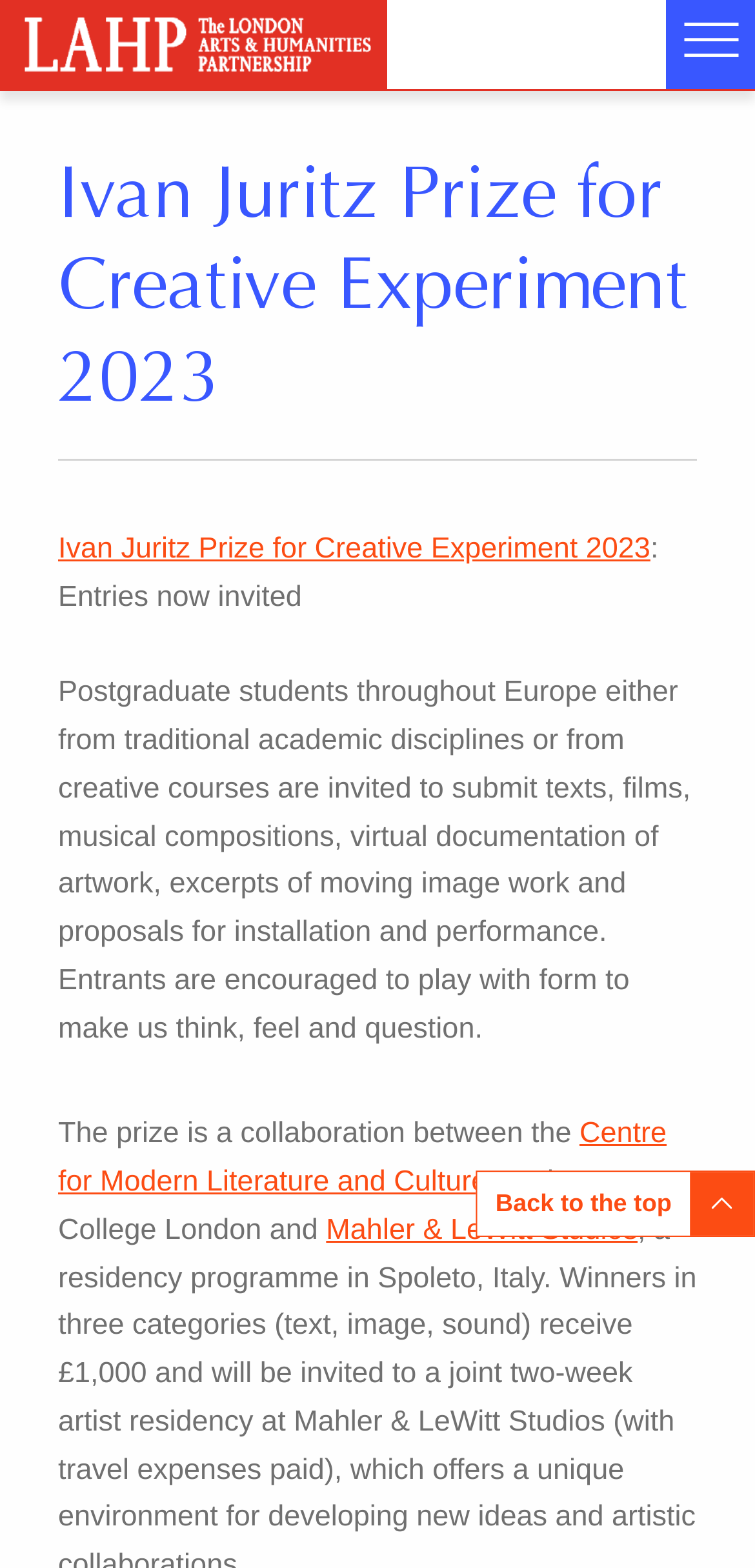Locate the bounding box coordinates of the clickable area needed to fulfill the instruction: "Go to the 'About us' page".

[0.141, 0.083, 0.287, 0.105]